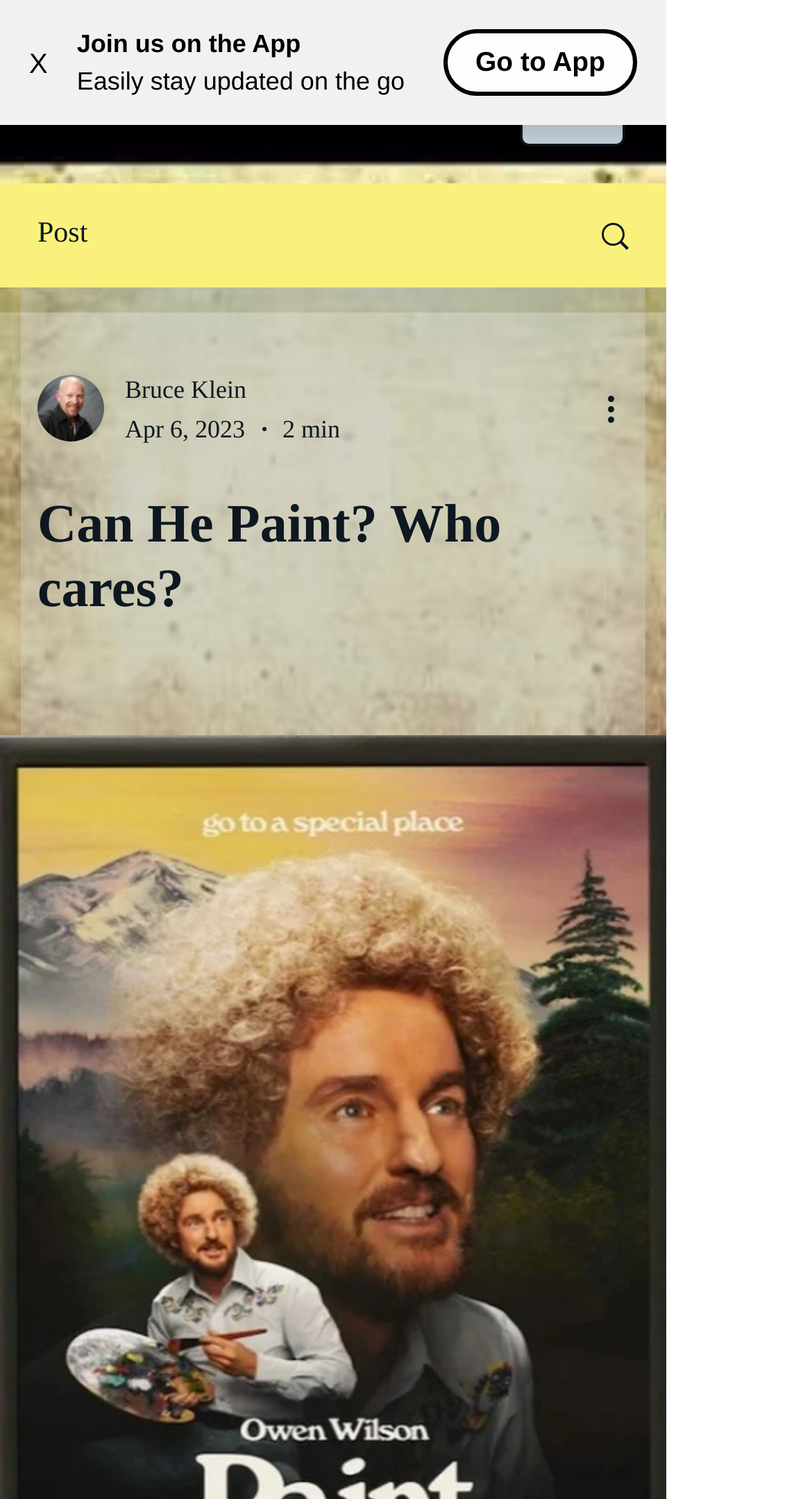What is the date of the post?
Your answer should be a single word or phrase derived from the screenshot.

Apr 6, 2023